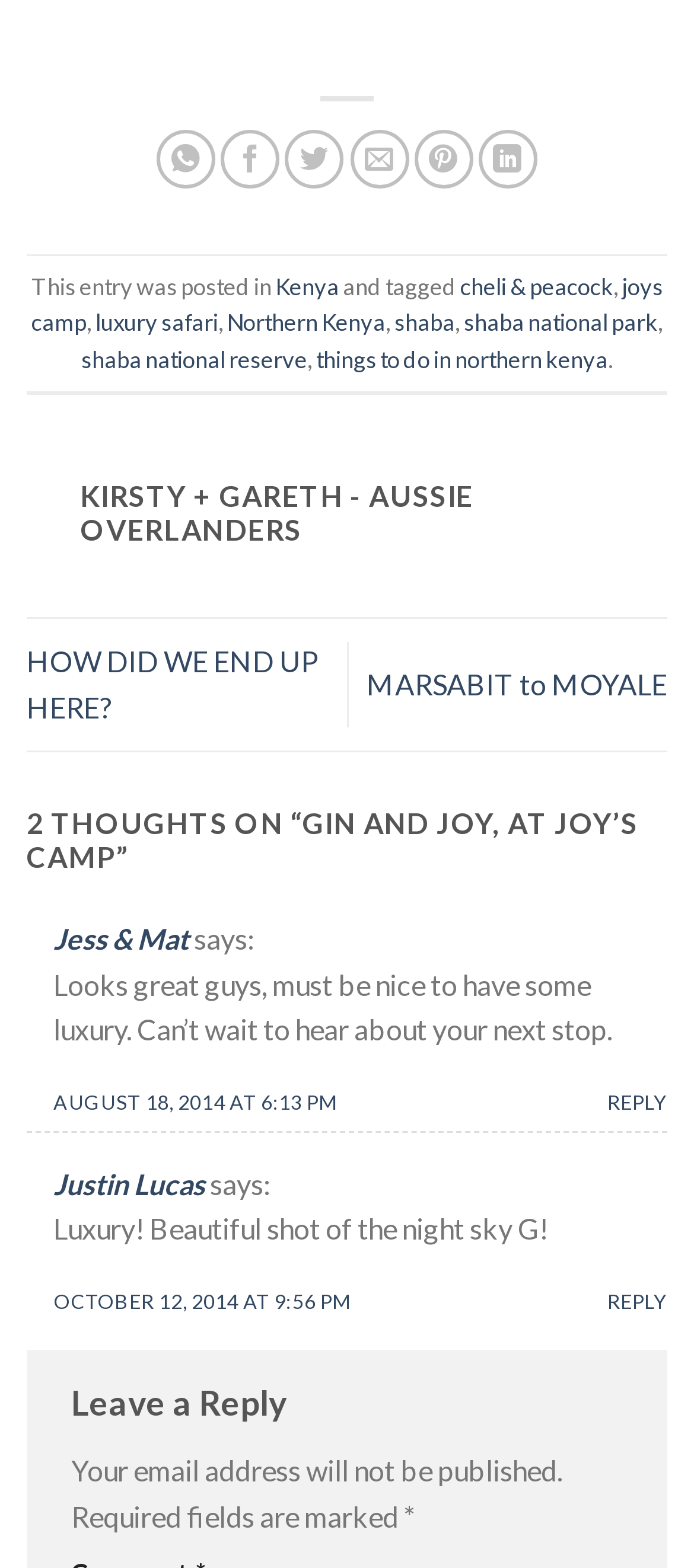Provide a short, one-word or phrase answer to the question below:
What is the title of the blog post?

GIN AND JOY, AT JOY'S CAMP